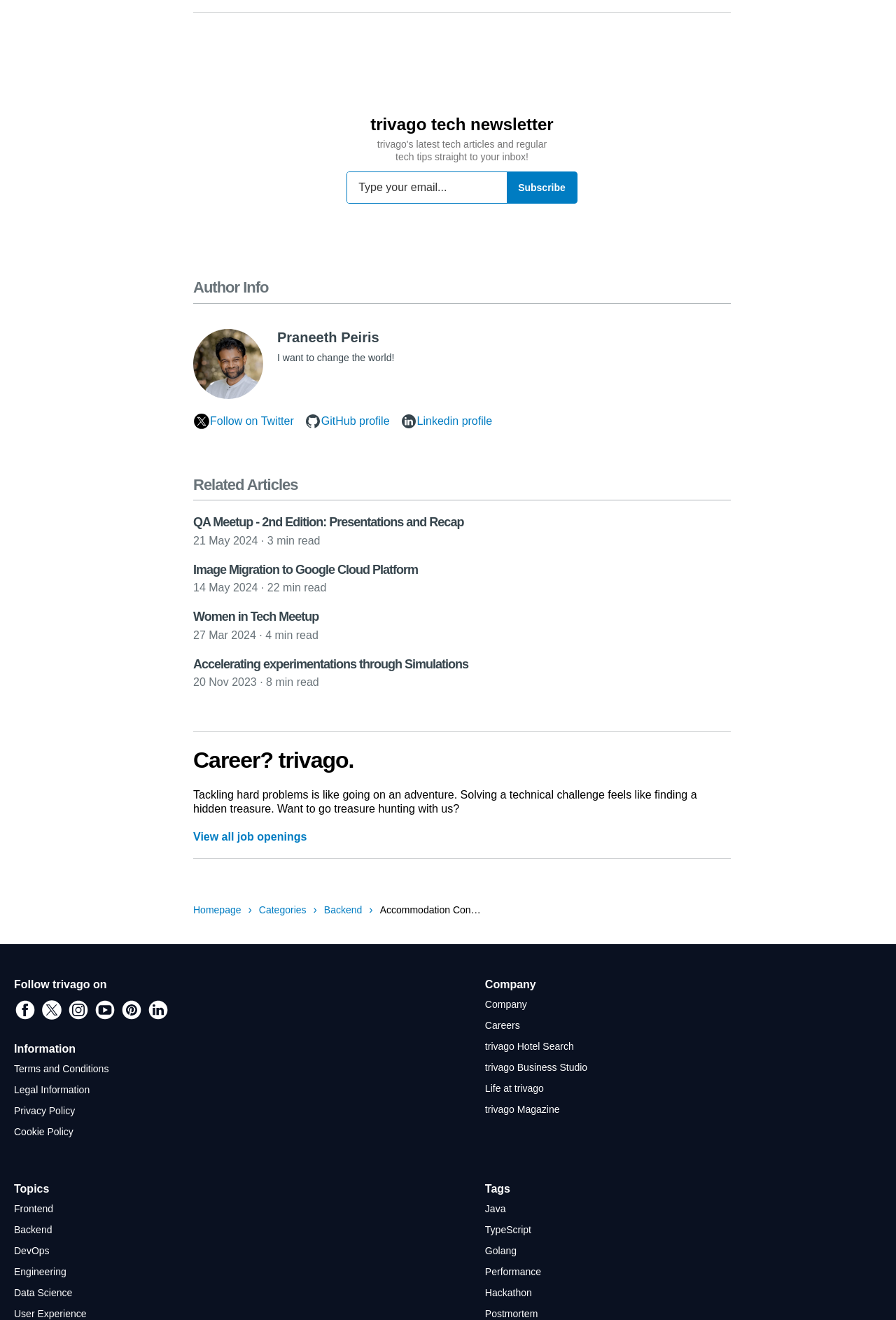What are the social media platforms that trivago is on?
With the help of the image, please provide a detailed response to the question.

The social media platforms that trivago is on are listed at the bottom of the webpage, under the 'Follow trivago on' section, with icons representing each platform.